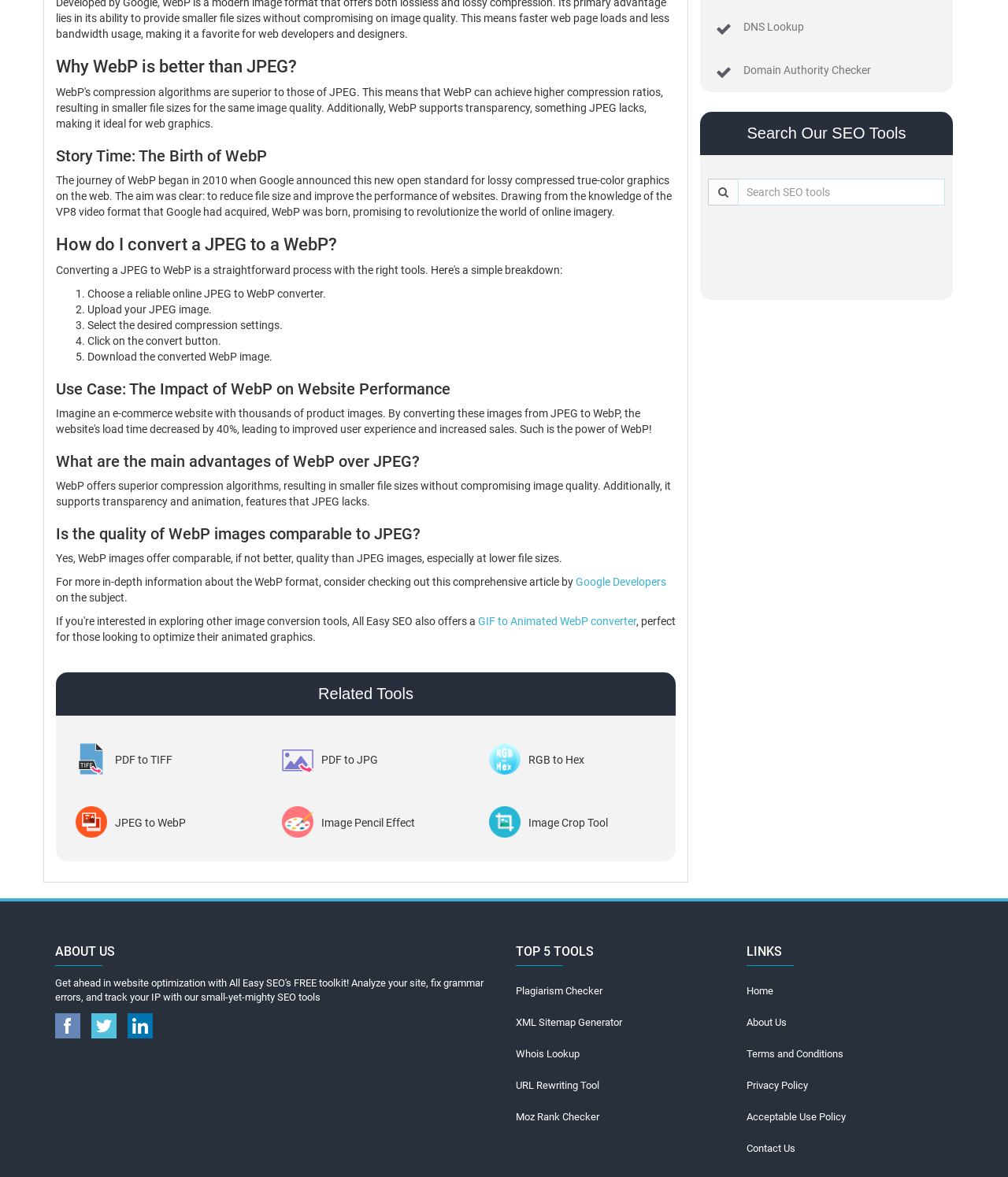Using the webpage screenshot, find the UI element described by January 31, 2022. Provide the bounding box coordinates in the format (top-left x, top-left y, bottom-right x, bottom-right y), ensuring all values are floating point numbers between 0 and 1.

None